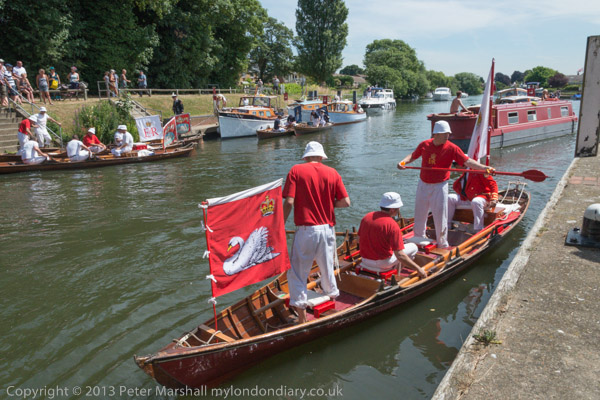What is the location of the event?
Please ensure your answer is as detailed and informative as possible.

The caption specifically mentions that the image was taken in Staines, Middlesex, on July 15, 2013, during the annual Swan Upping event.